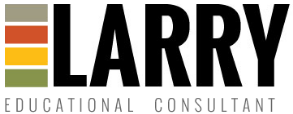Observe the image and answer the following question in detail: What colors are used in the blocks above the name?

The logo incorporates colored blocks in varying shades of orange and green above the name 'LARRY', creating a visually appealing element that enhances the professional aesthetic of the logo.